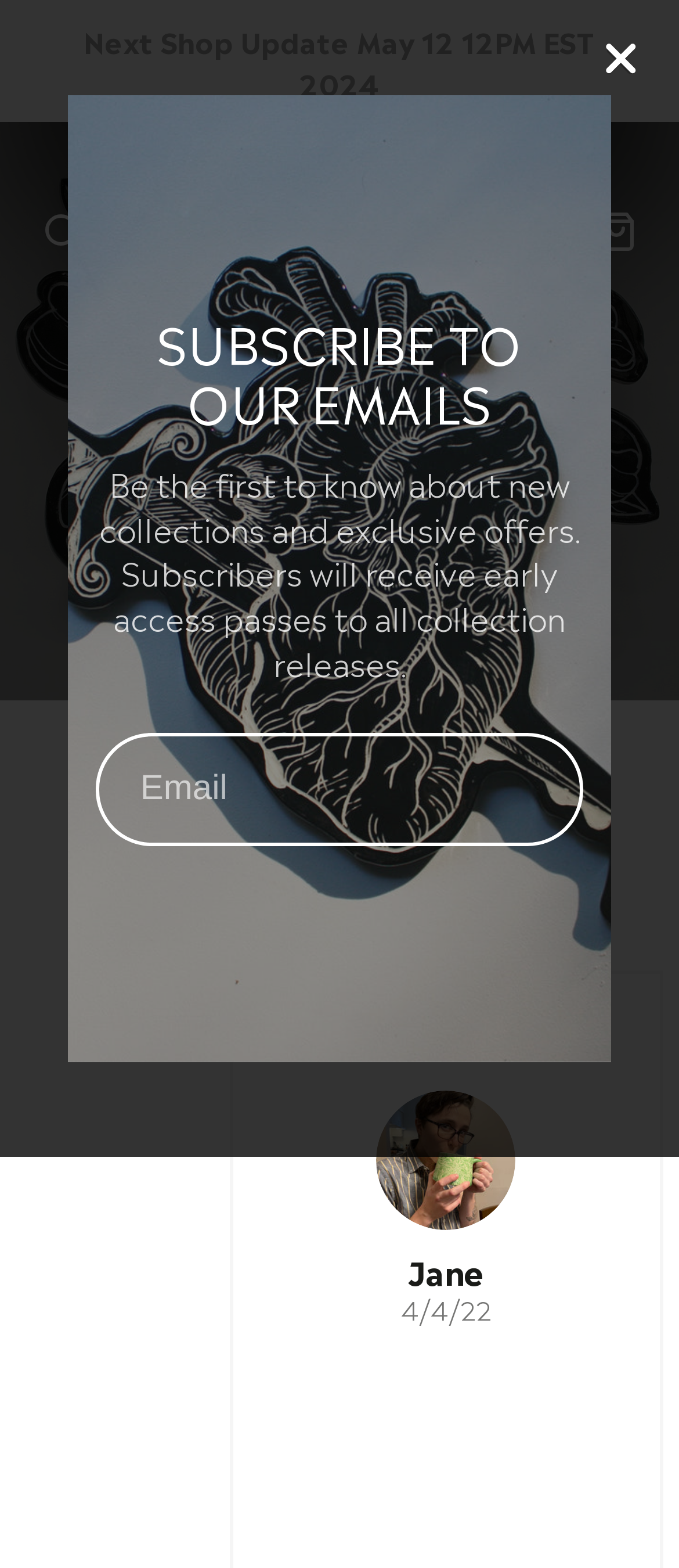Please determine the bounding box coordinates for the UI element described as: "name="contact[email]" placeholder="Email"".

[0.166, 0.478, 0.896, 0.528]